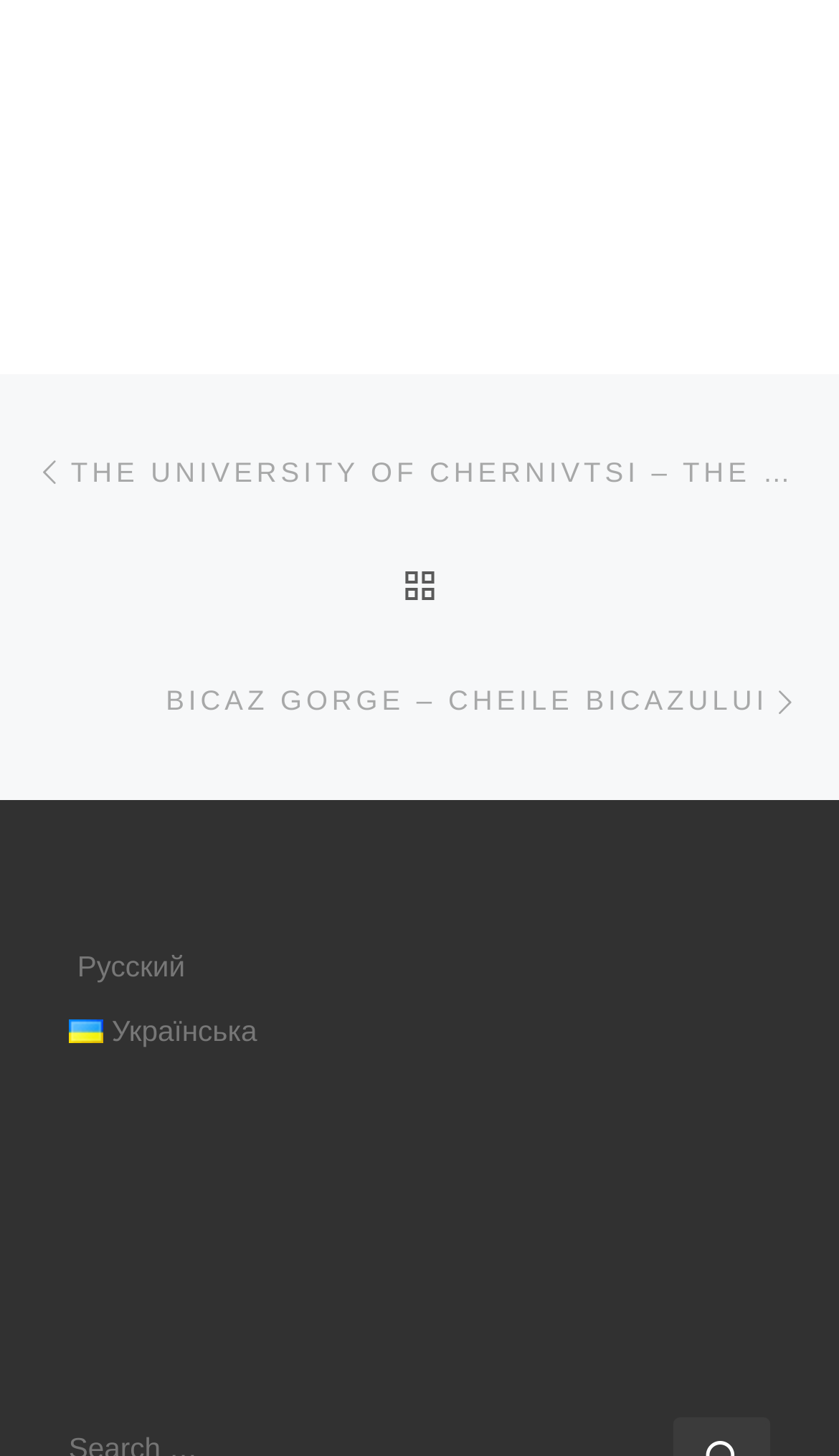Given the description "Load More", determine the bounding box of the corresponding UI element.

[0.157, 0.864, 0.388, 0.913]